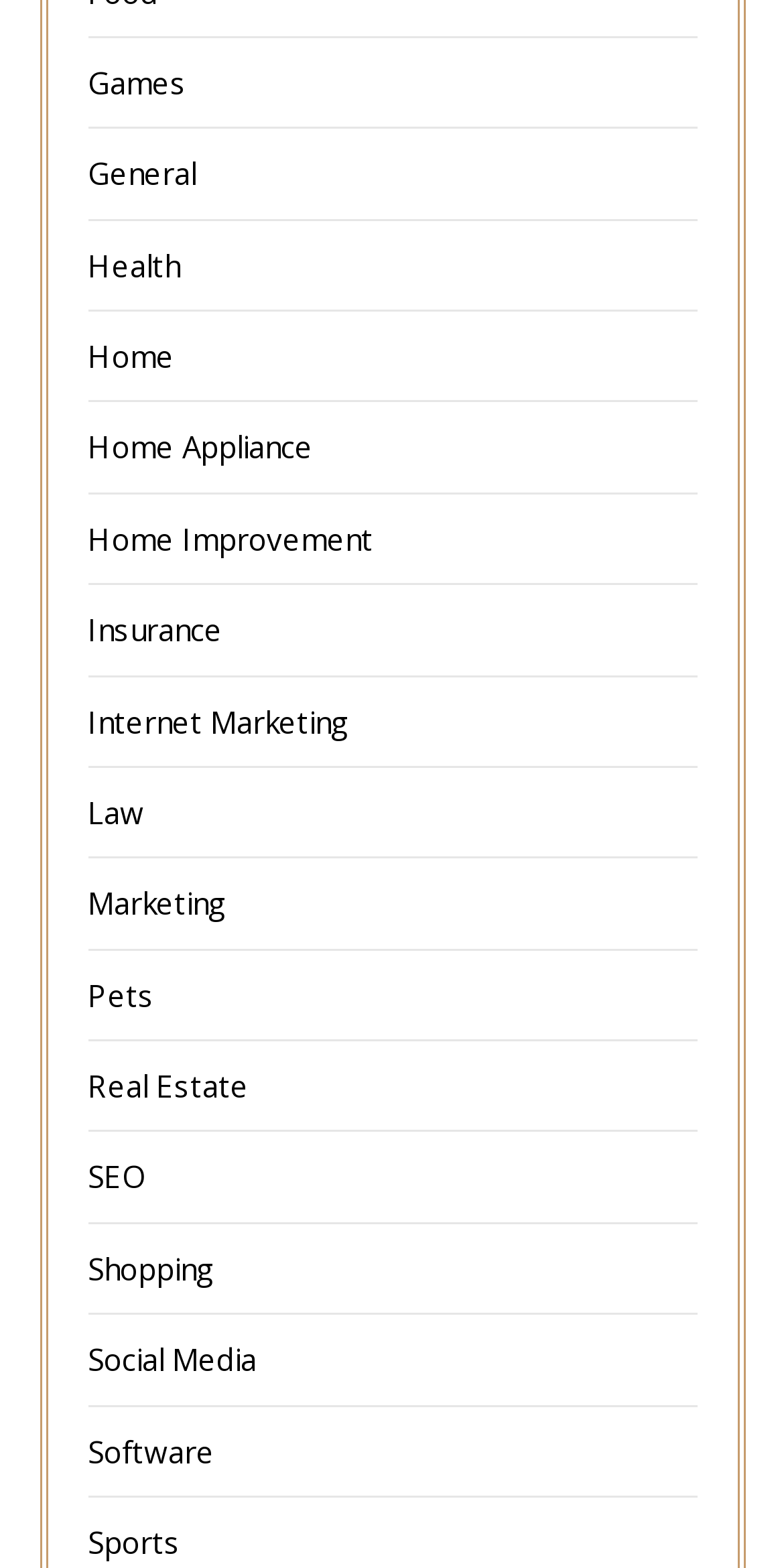Analyze the image and give a detailed response to the question:
Are there any categories related to technology?

I found categories such as Internet Marketing, Software, and SEO, which are all related to technology. These categories suggest that the webpage may have content or resources related to technology.